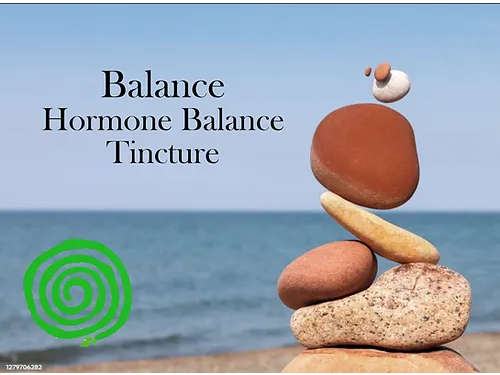What approach to health is emphasized by the logo?
Using the image, answer in one word or phrase.

Natural approach